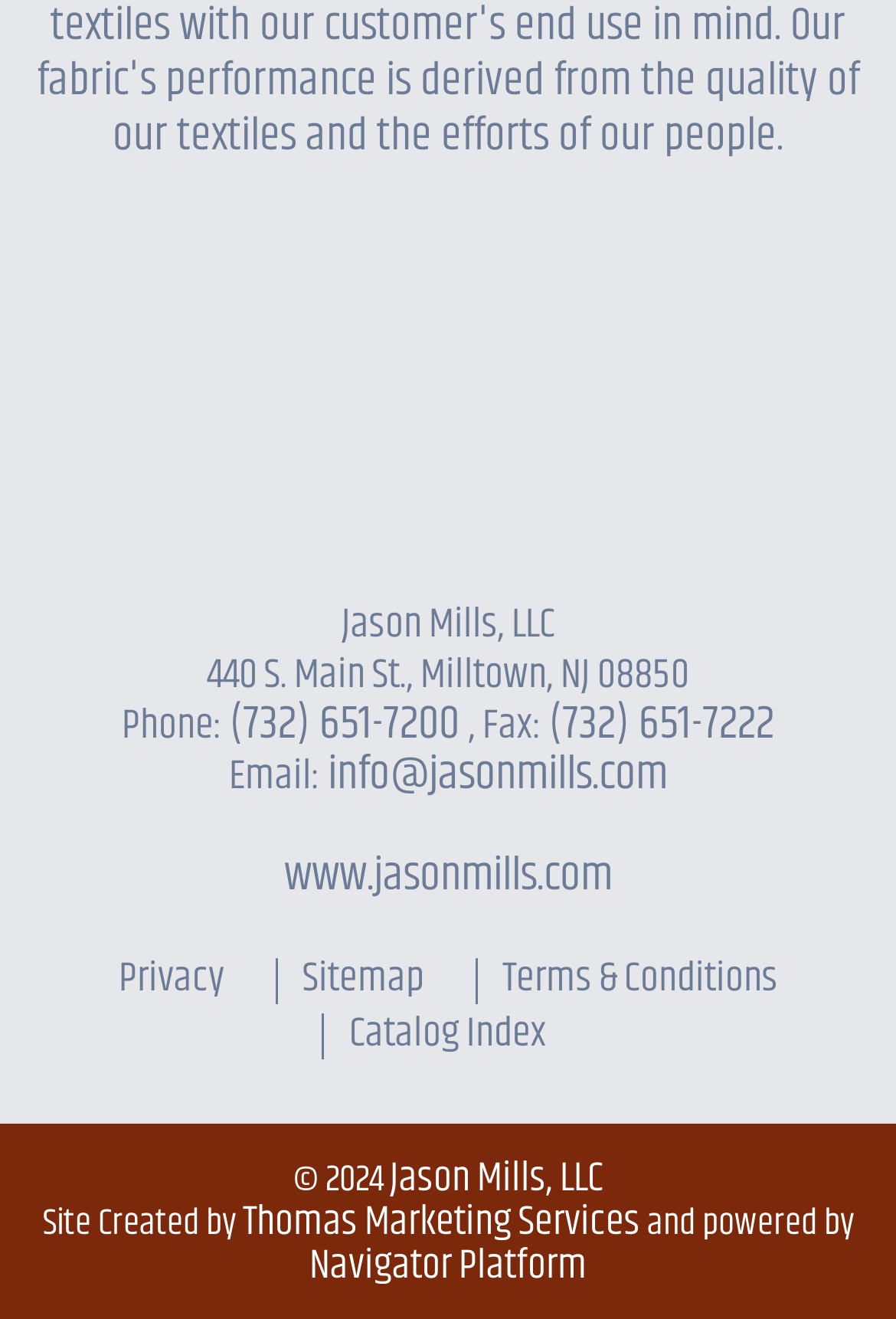Find the bounding box coordinates of the clickable element required to execute the following instruction: "Send an email". Provide the coordinates as four float numbers between 0 and 1, i.e., [left, top, right, bottom].

[0.365, 0.56, 0.745, 0.614]